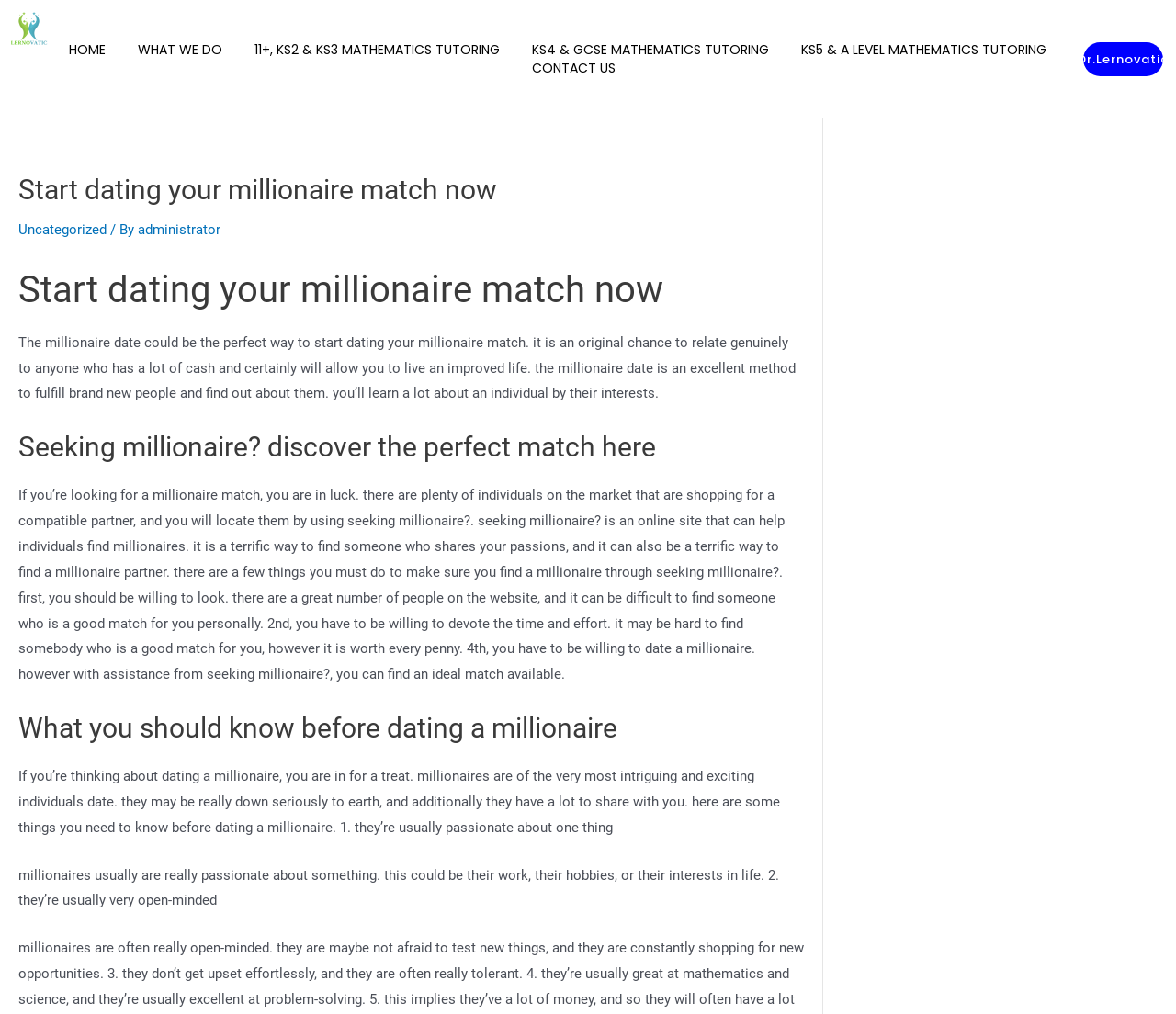Given the description of the UI element: "Uncategorized", predict the bounding box coordinates in the form of [left, top, right, bottom], with each value being a float between 0 and 1.

[0.016, 0.218, 0.091, 0.235]